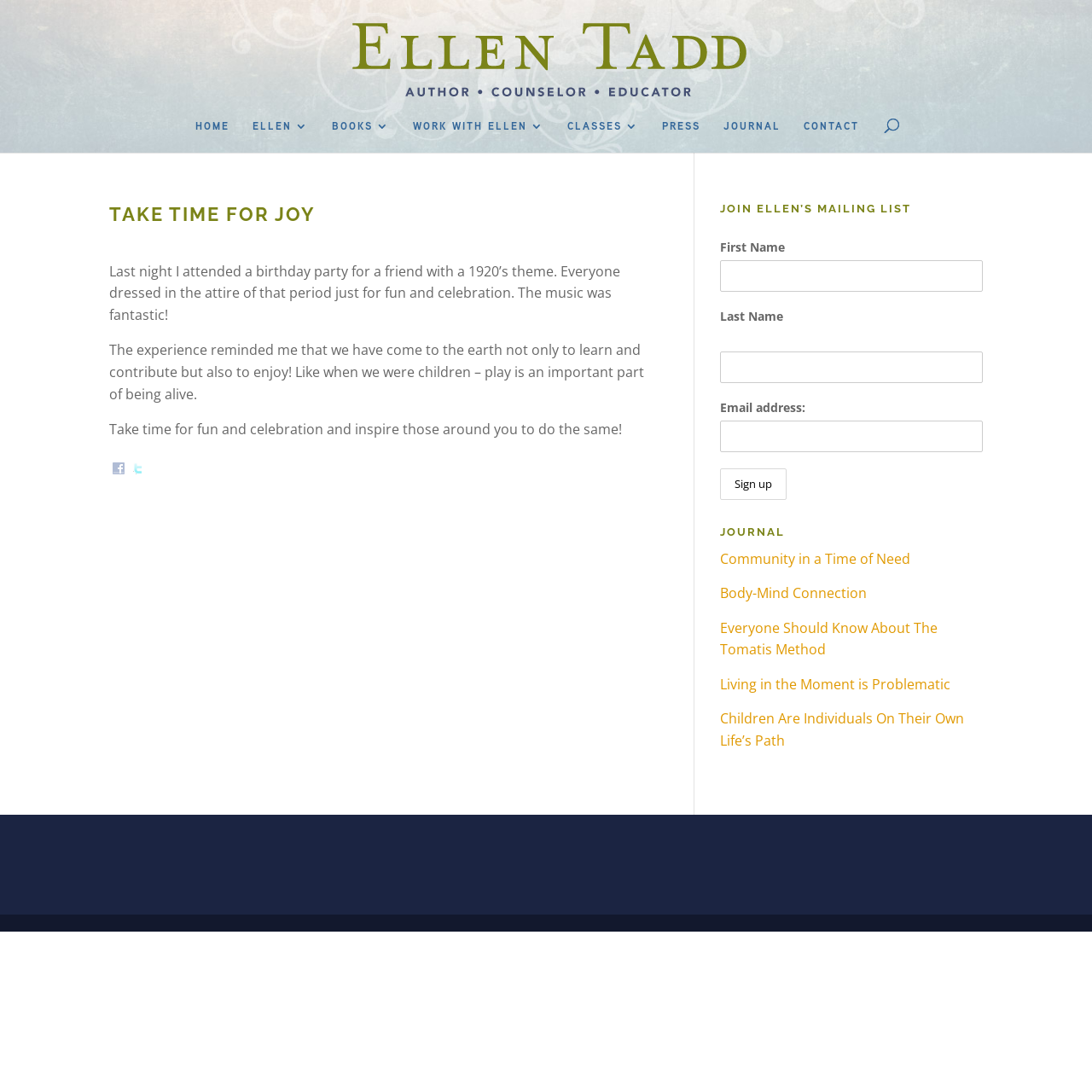Summarize the contents and layout of the webpage in detail.

This webpage is titled "Take Time for Joy - Ellen Tadd" and features a personal blog or journal-style layout. At the top, there is a header section with a link to the homepage, "HOME", and several other links to different sections of the website, including "ELLEN 3", "BOOKS 3", "WORK WITH ELLEN 3", "CLASSES 3", "PRESS", "JOURNAL", and "CONTACT". 

Below the header, there is a large article section that takes up most of the page. The article is titled "TAKE TIME FOR JOY" and features three paragraphs of text. The first paragraph describes attending a 1920's themed birthday party and the importance of having fun and celebrating. The second paragraph reflects on the importance of play and enjoyment in life. The third paragraph encourages readers to take time for fun and celebration and inspire others to do the same.

To the right of the article, there are two social media links, "Facebook" and "Twitter", each accompanied by an image. 

On the right side of the page, there is a section titled "JOIN ELLEN’S MAILING LIST" with a form to input first name, last name, and email address, and a "Sign up" button. 

Below the mailing list section, there is another section titled "JOURNAL" with several links to different journal entries, including "Community in a Time of Need", "Body-Mind Connection", and several others. 

At the very bottom of the page, there is a footer section with no visible content.